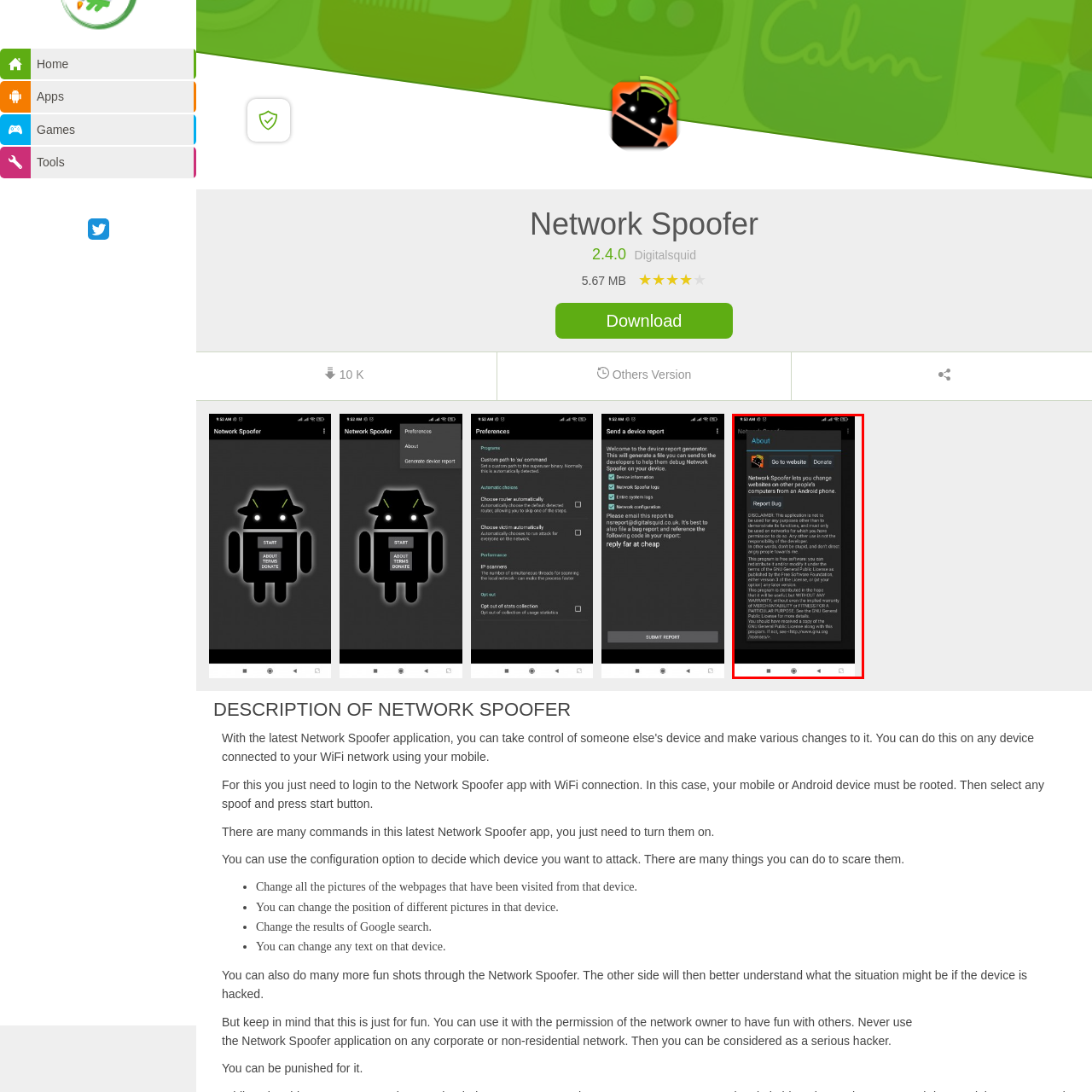Please look at the image highlighted by the red bounding box and provide a single word or phrase as an answer to this question:
What is the emphasis of the disclaimer in the app?

To avoid misuse